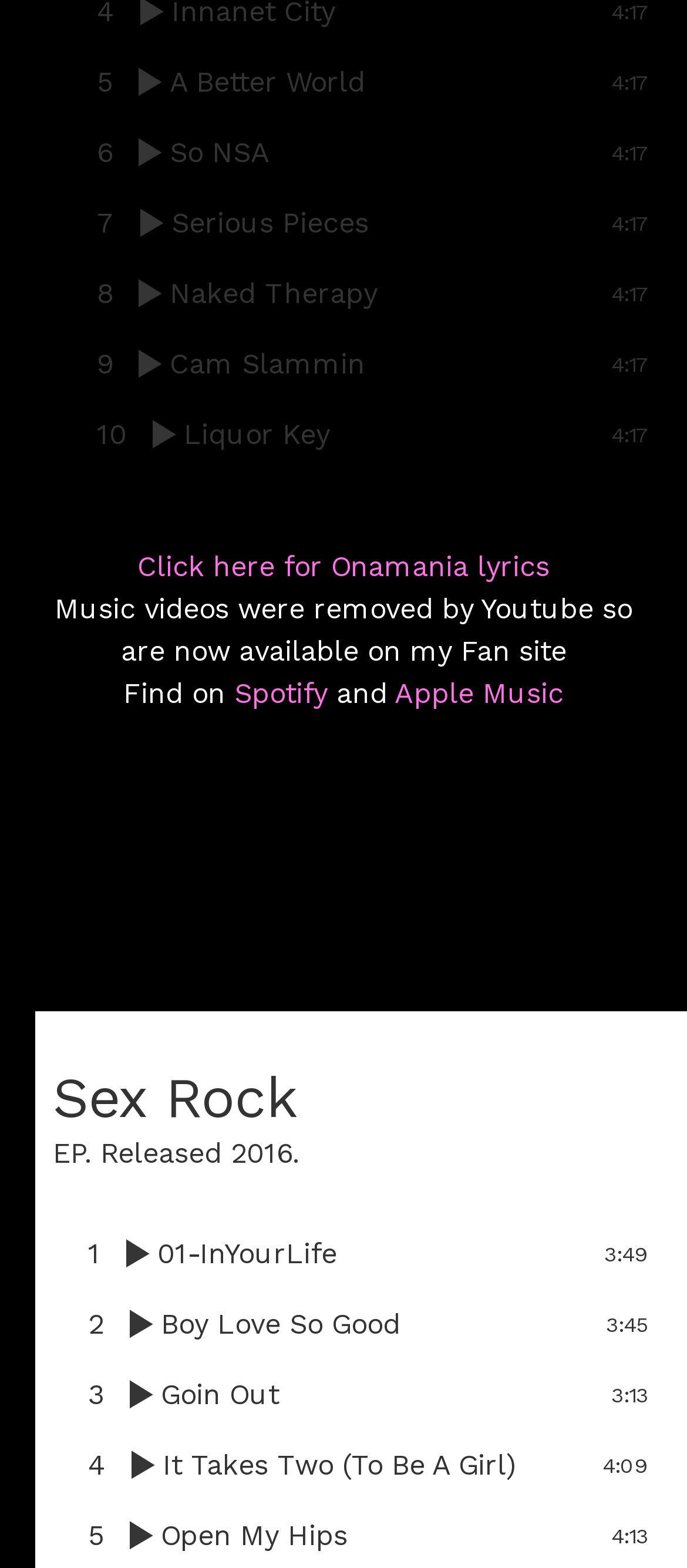Use a single word or phrase to answer the question:
How many songs are listed on the webpage?

10